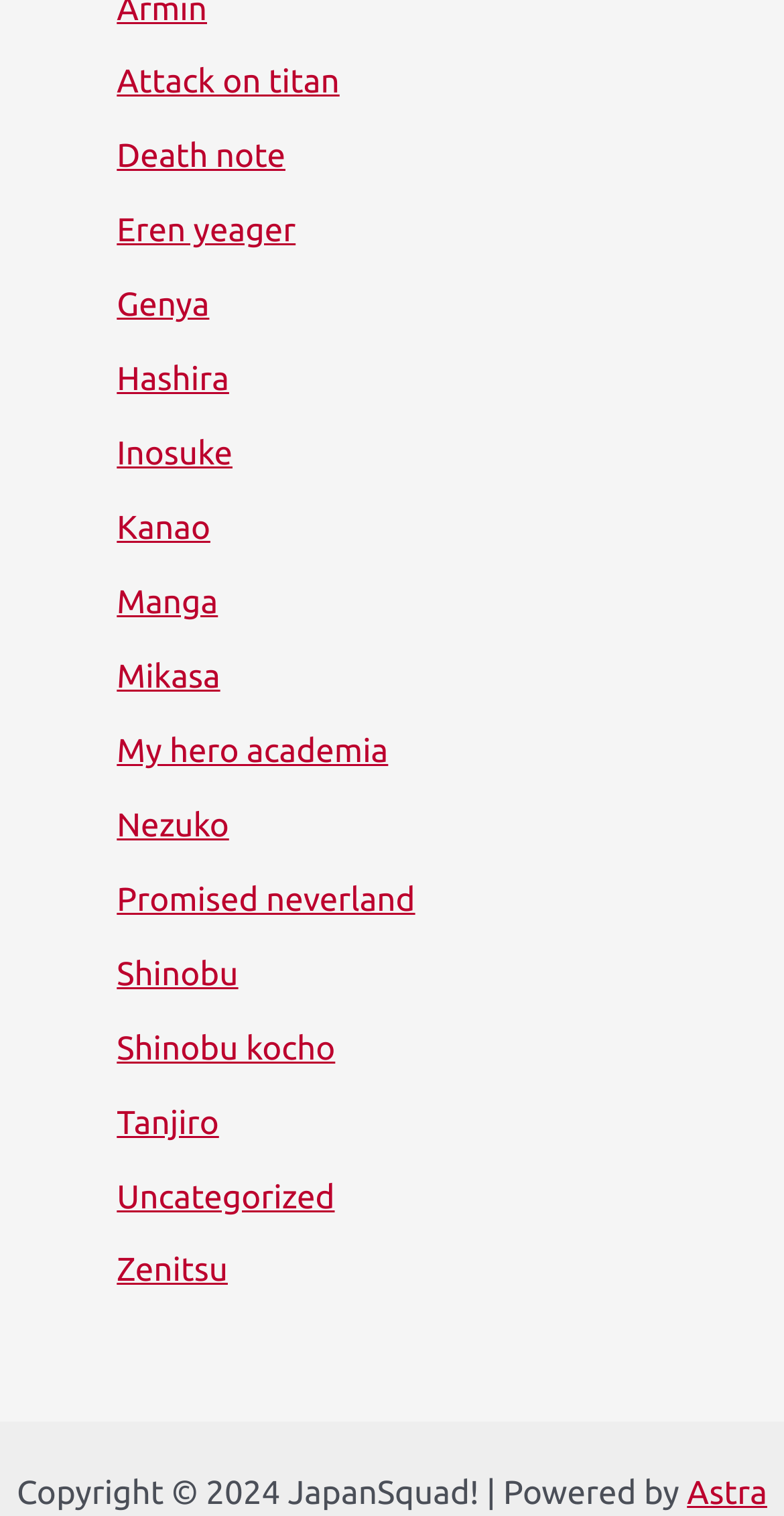Locate the bounding box coordinates of the item that should be clicked to fulfill the instruction: "Click on Attack on Titan".

[0.149, 0.043, 0.433, 0.067]